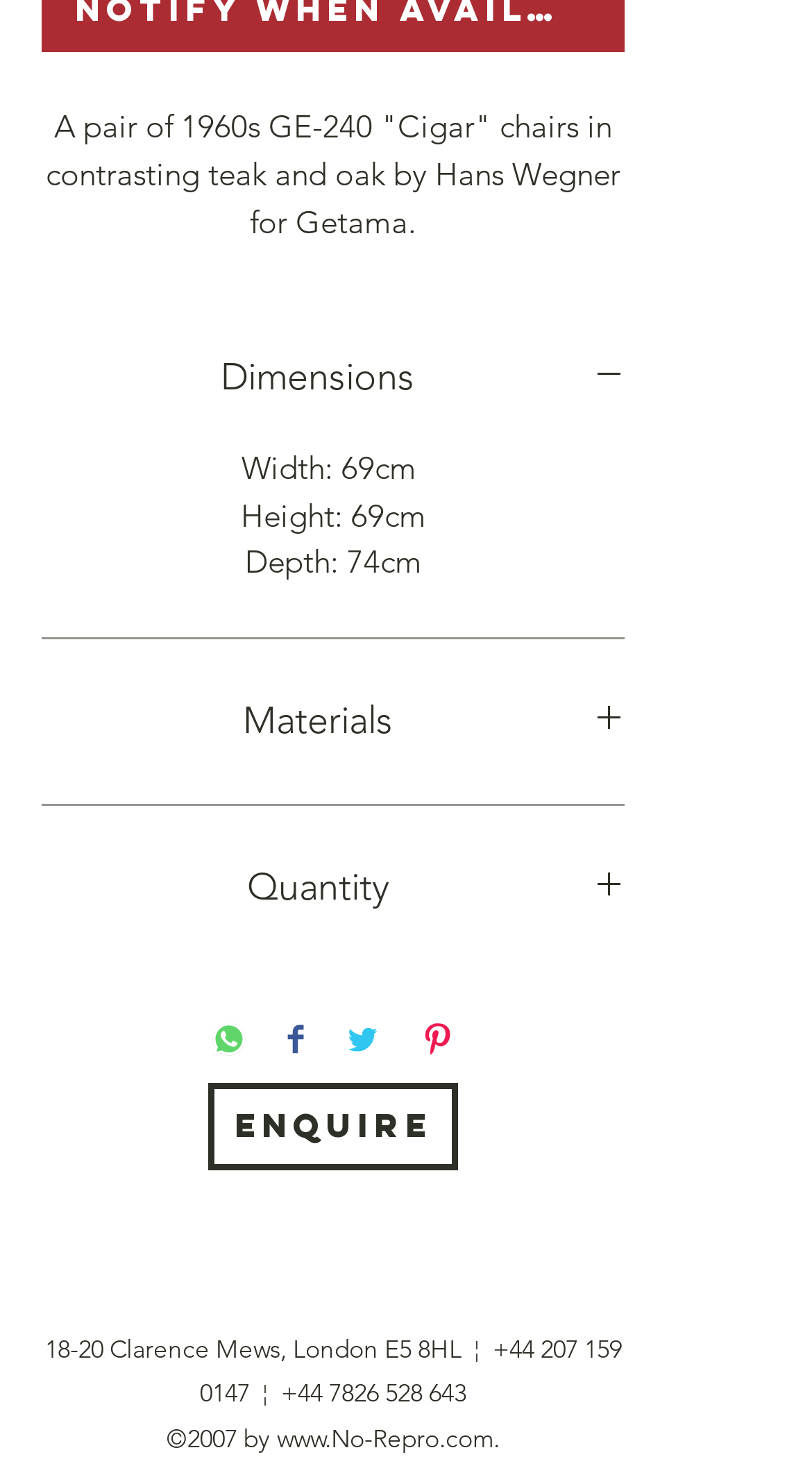Could you determine the bounding box coordinates of the clickable element to complete the instruction: "Click the 'Dimensions' button"? Provide the coordinates as four float numbers between 0 and 1, i.e., [left, top, right, bottom].

[0.051, 0.235, 0.769, 0.28]